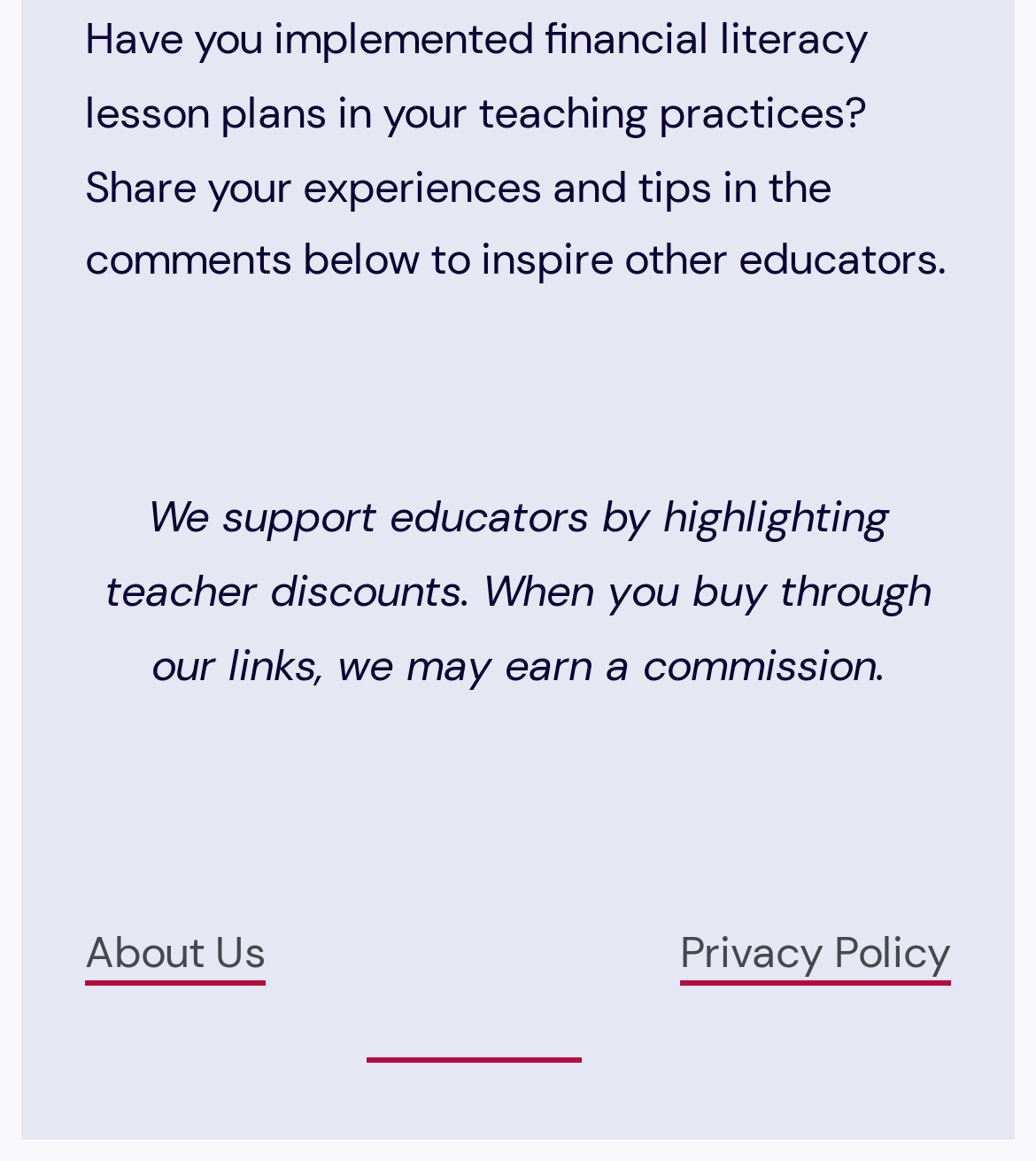Given the webpage screenshot and the description, determine the bounding box coordinates (top-left x, top-left y, bottom-right x, bottom-right y) that define the location of the UI element matching this description: About Us

[0.082, 0.796, 0.256, 0.848]